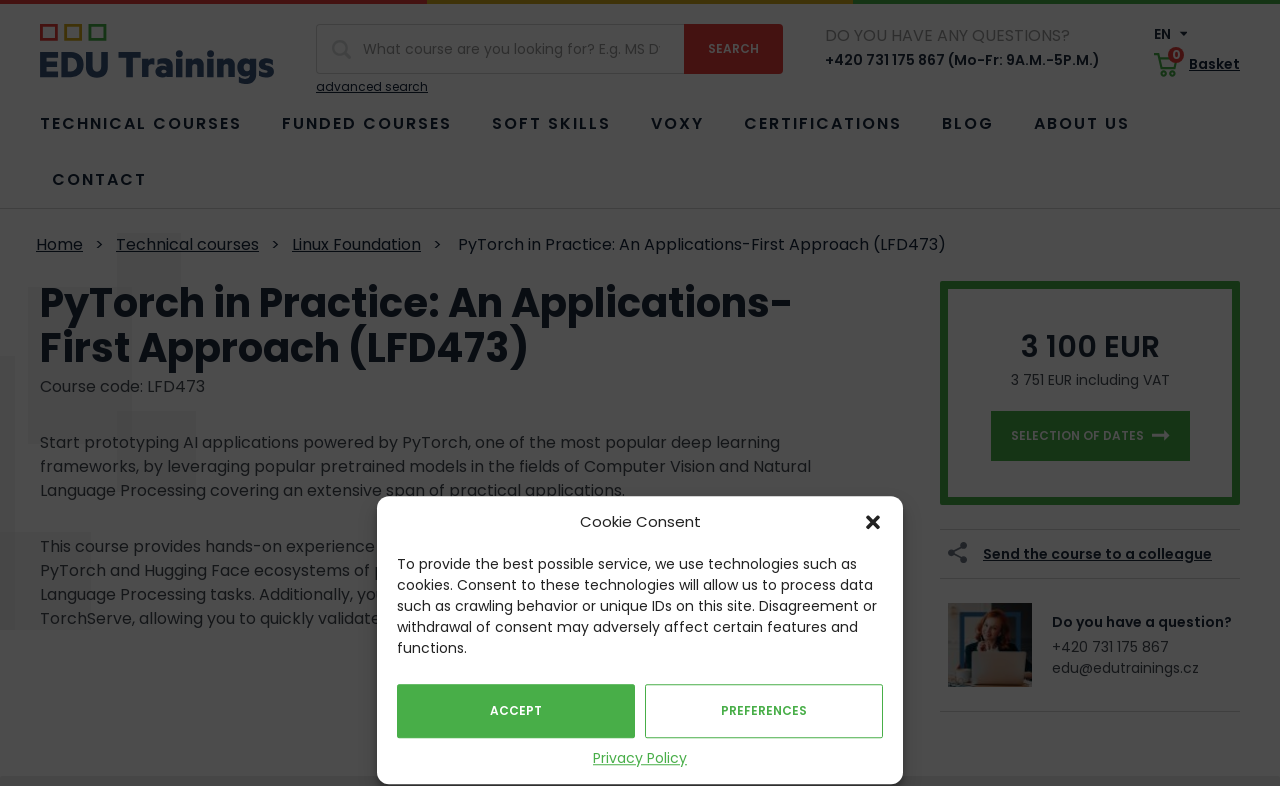Extract the primary header of the webpage and generate its text.

PyTorch in Practice: An Applications-First Approach (LFD473)